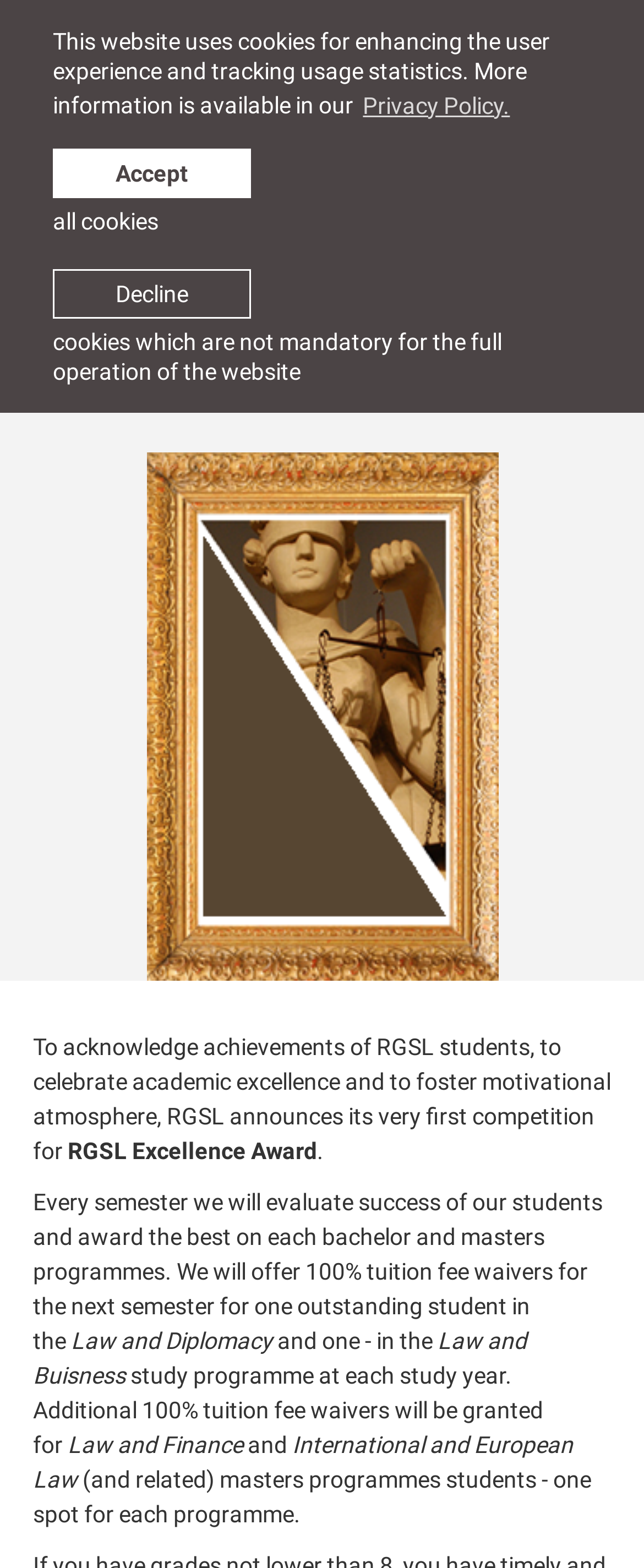What is the name of the award?
From the image, respond with a single word or phrase.

RGSL Excellence Award